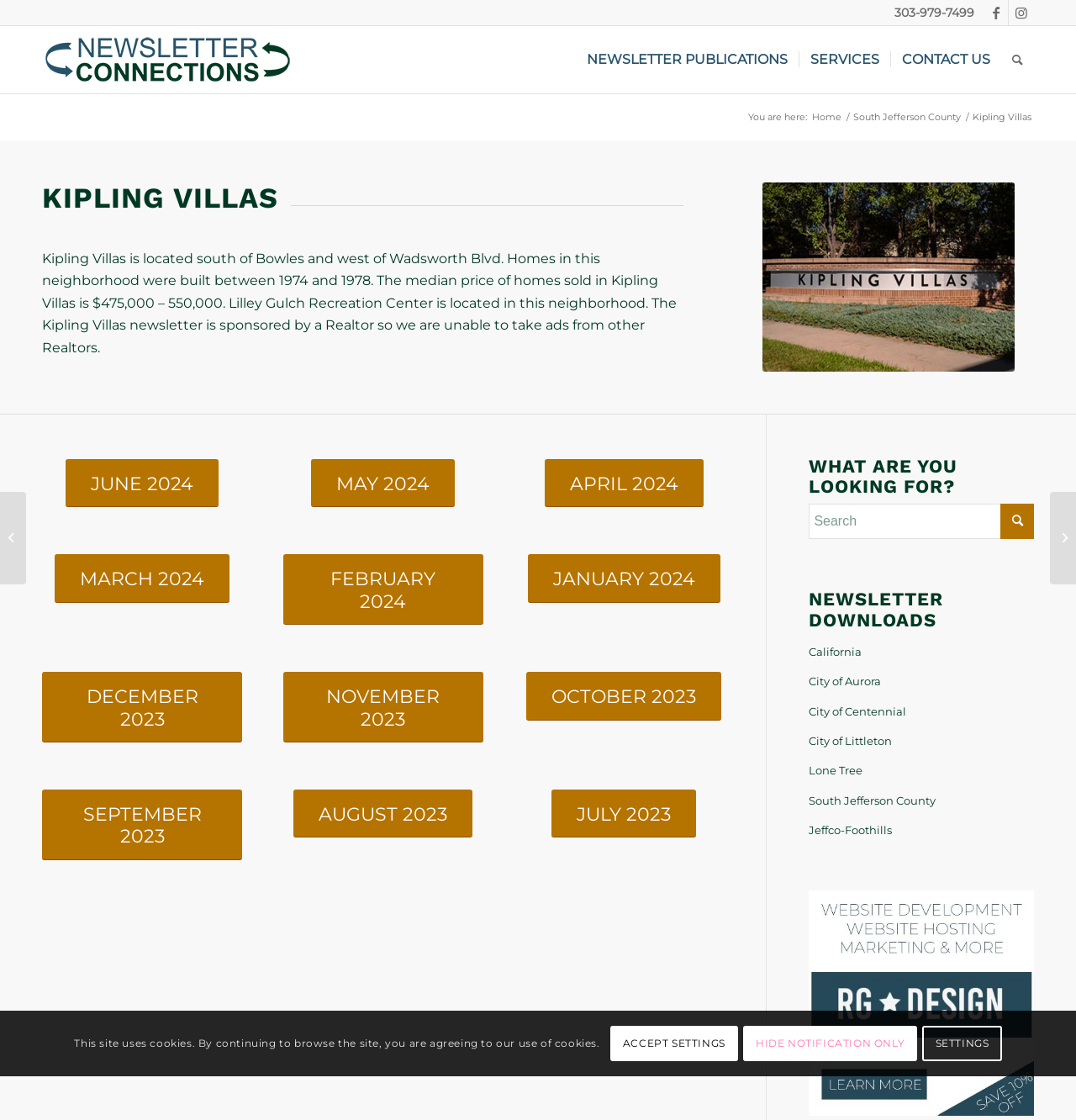Give a detailed explanation of the elements present on the webpage.

The webpage is about Kipling Villas, a neighborhood located south of Bowles and west of Wadsworth Blvd. The page has a navigation menu at the top with links to Facebook, Instagram, and a phone number. Below the navigation menu, there is a logo image with the text "Newsletter Connections" and a menu with options for newsletter publications, services, contact us, and search.

The main content of the page is divided into two sections. The left section has a heading "KIPLING VILLAS" and a paragraph of text describing the neighborhood, including its location, the year homes were built, and the median price of homes sold. There is also an image of the Kipling Villas neighborhood.

The right section has a list of links to newsletters from different months, ranging from June 2024 to September 2023. Below the list of newsletters, there is a search bar with a button and a heading "WHAT ARE YOU LOOKING FOR?". Further down, there is a section with links to various cities and counties, including California, City of Aurora, City of Centennial, and others.

At the bottom of the page, there are three links to other websites, including The Village at Genesee and Leawood Community. There is also a notification about the site using cookies, with options to accept settings, hide the notification, or change settings.